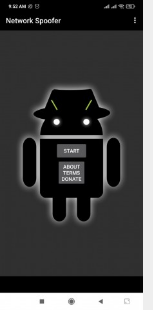Provide your answer in a single word or phrase: 
What is the purpose of the 'TERMS DONATE' button?

Contribute to app development